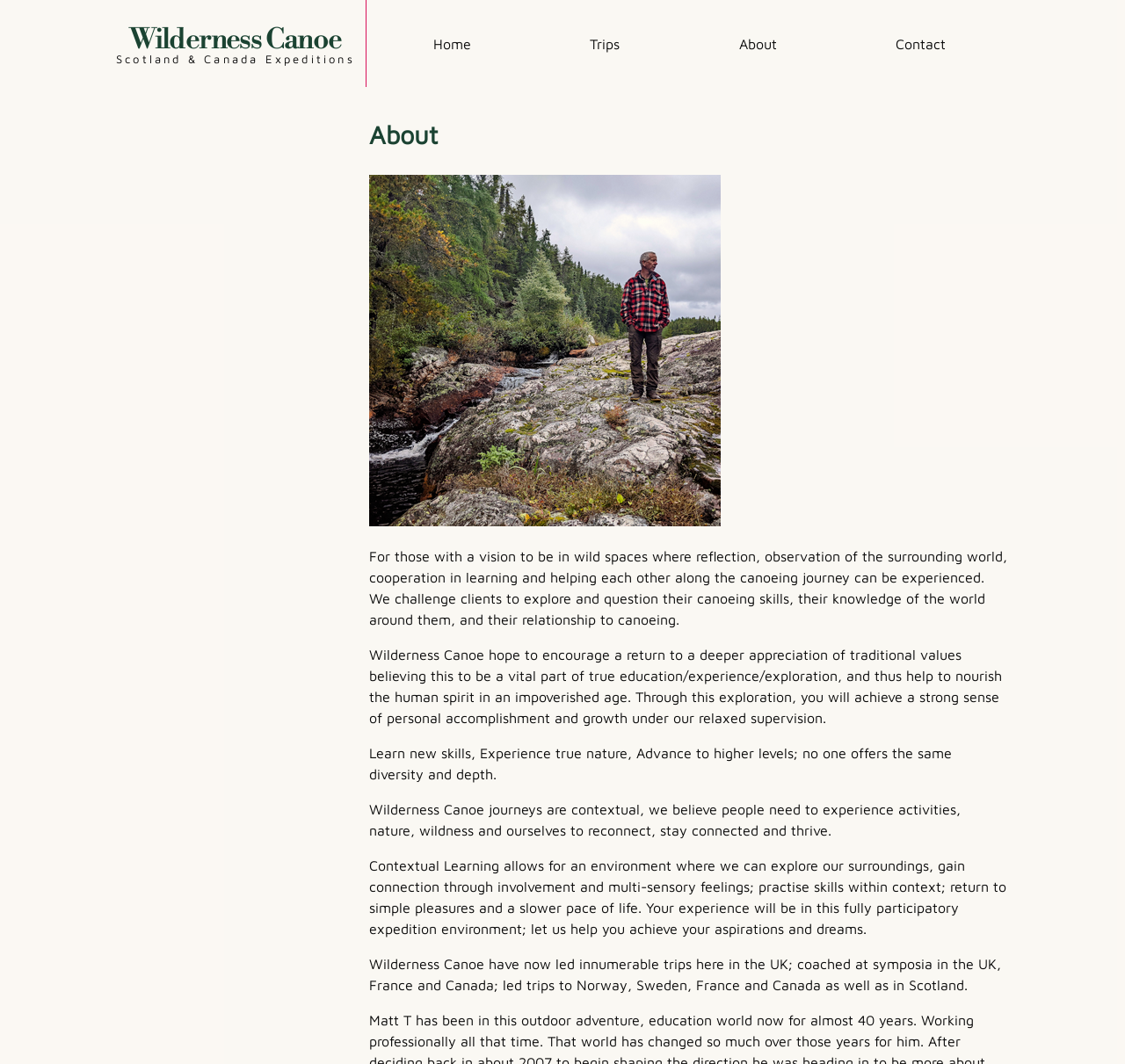What type of learning does Wilderness Canoe promote?
Refer to the screenshot and respond with a concise word or phrase.

Contextual learning